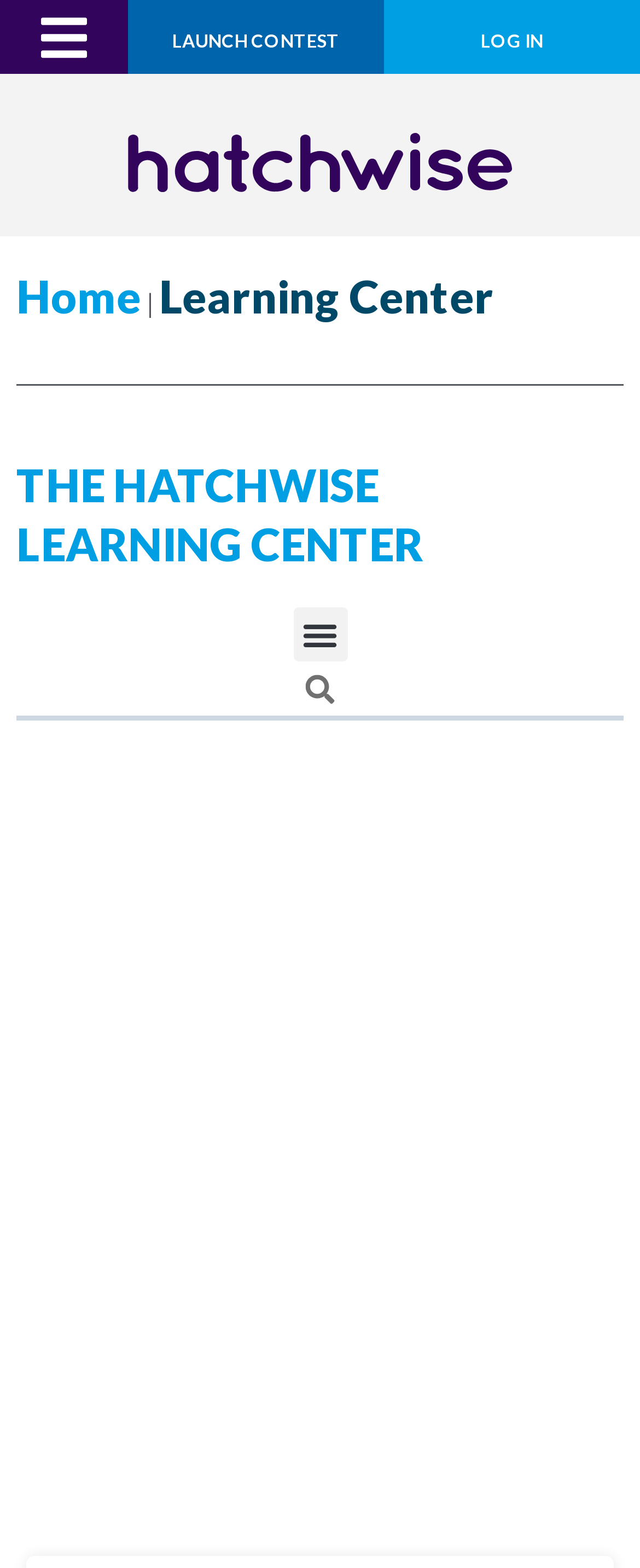What is the name of the learning center?
Provide a detailed and well-explained answer to the question.

I found the answer by looking at the heading element 'THE HATCHWISE LEARNING CENTER' which is a sub-element of the root element. This heading element is likely to be a prominent title on the webpage, and its text content indicates the name of the learning center.